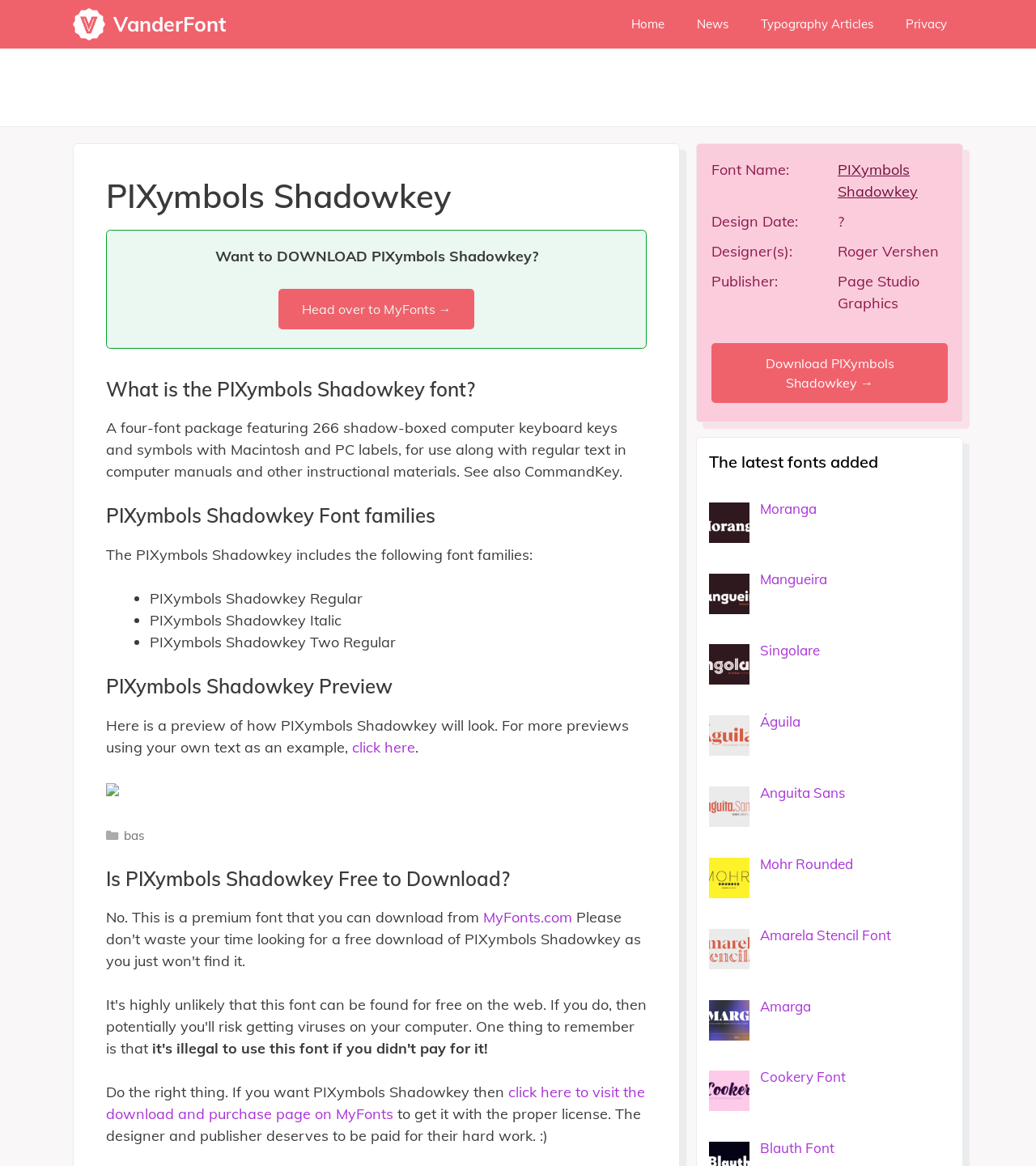Please answer the following question using a single word or phrase: 
Who is the designer of the PIXymbols Shadowkey font?

Roger Vershen